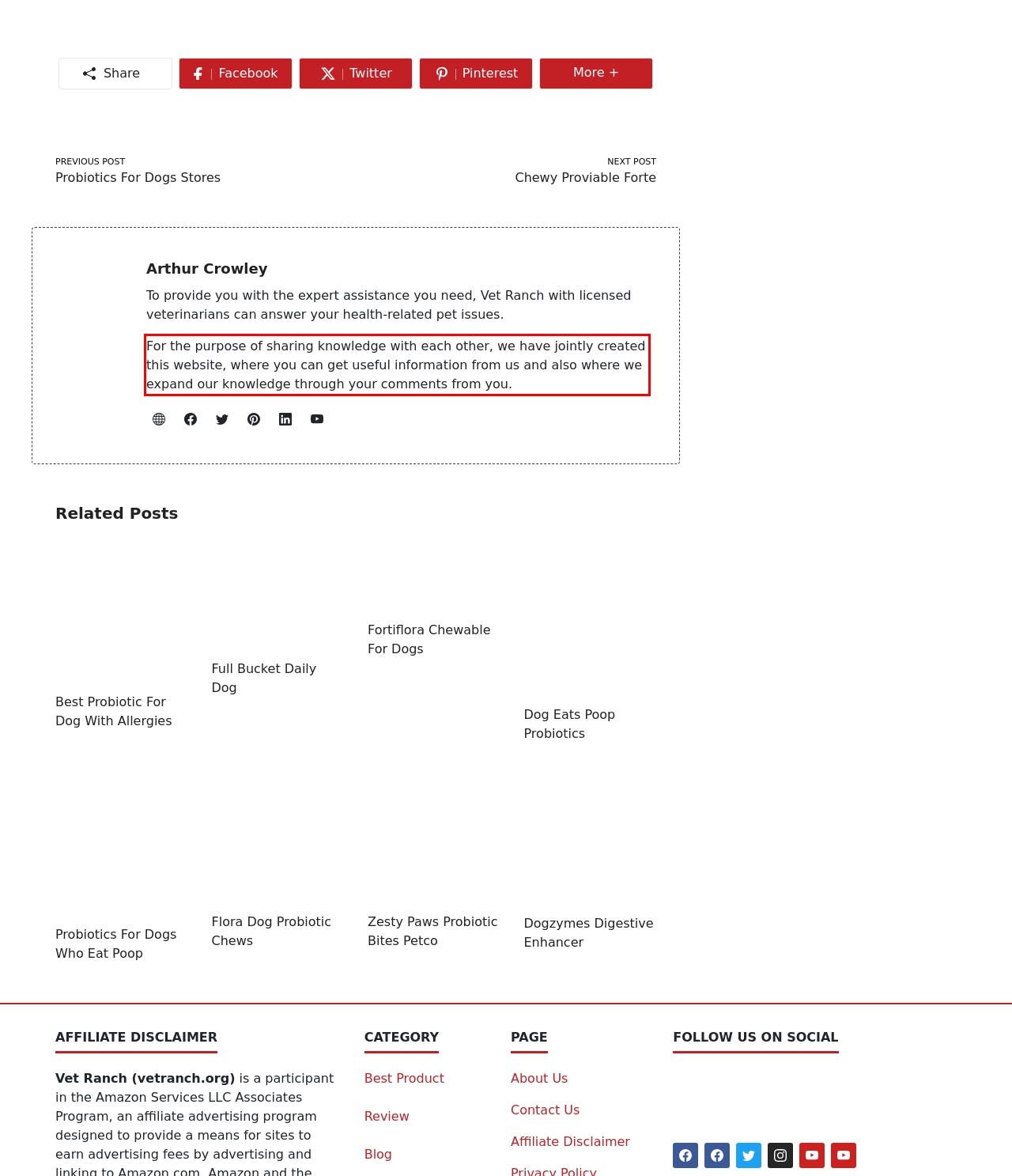You are given a screenshot with a red rectangle. Identify and extract the text within this red bounding box using OCR.

For the purpose of sharing knowledge with each other, we have jointly created this website, where you can get useful information from us and also where we expand our knowledge through your comments from you.